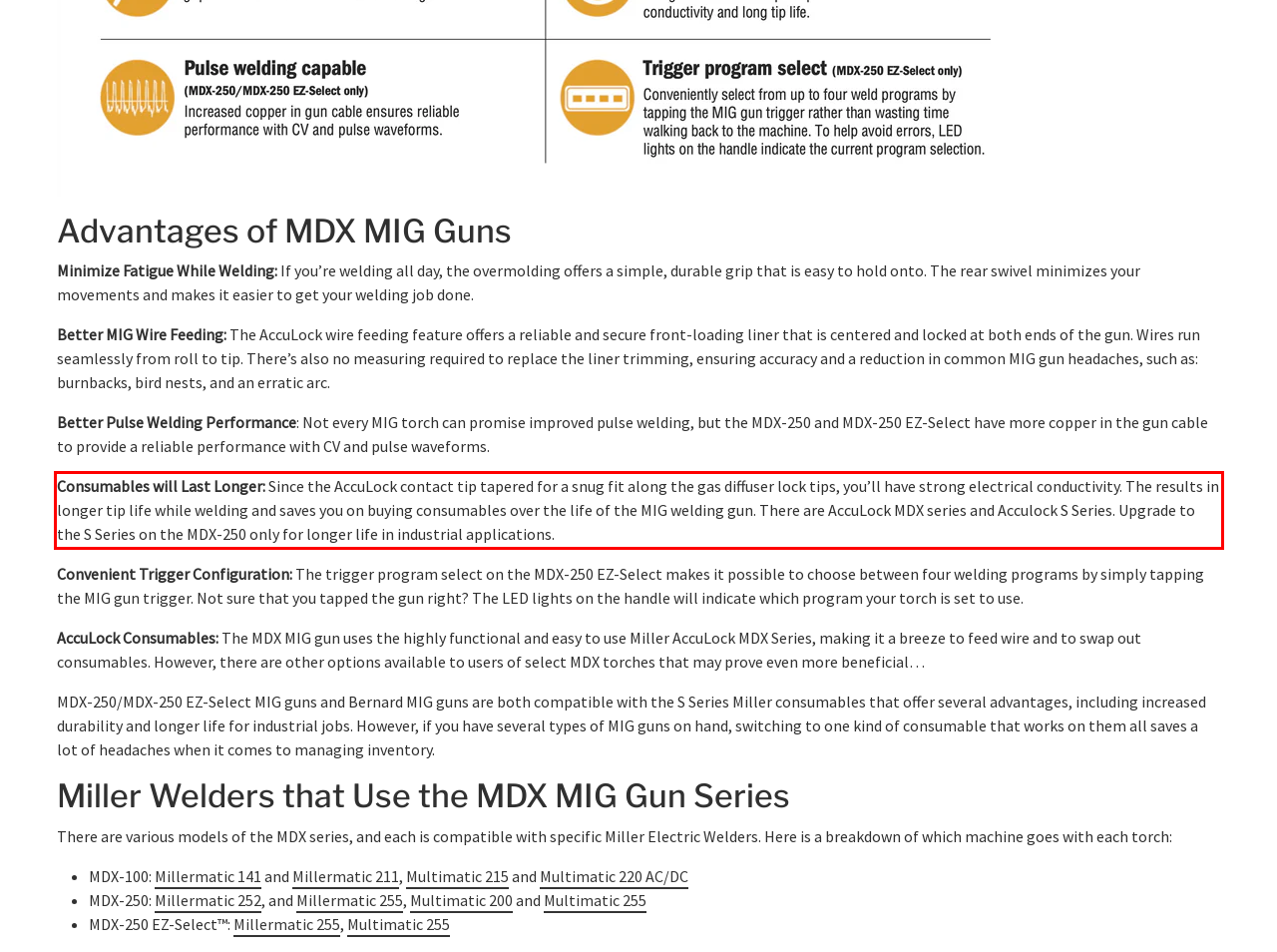Please use OCR to extract the text content from the red bounding box in the provided webpage screenshot.

Consumables will Last Longer: Since the AccuLock contact tip tapered for a snug fit along the gas diffuser lock tips, you’ll have strong electrical conductivity. The results in longer tip life while welding and saves you on buying consumables over the life of the MIG welding gun. There are AccuLock MDX series and Acculock S Series. Upgrade to the S Series on the MDX-250 only for longer life in industrial applications.